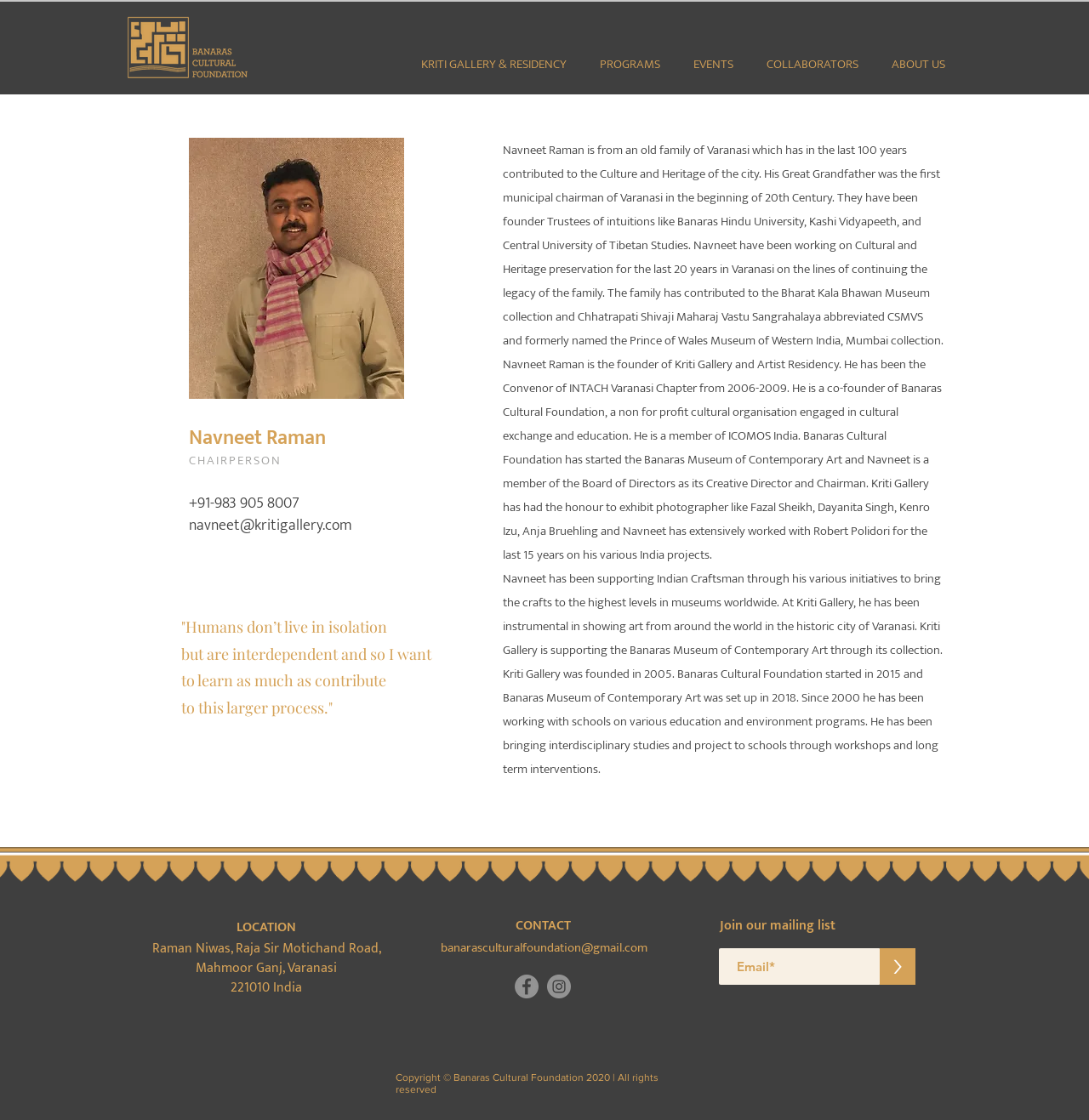Find the bounding box coordinates for the area you need to click to carry out the instruction: "Send an email to banarasculturalfoundation@gmail.com". The coordinates should be four float numbers between 0 and 1, indicated as [left, top, right, bottom].

[0.384, 0.831, 0.615, 0.861]